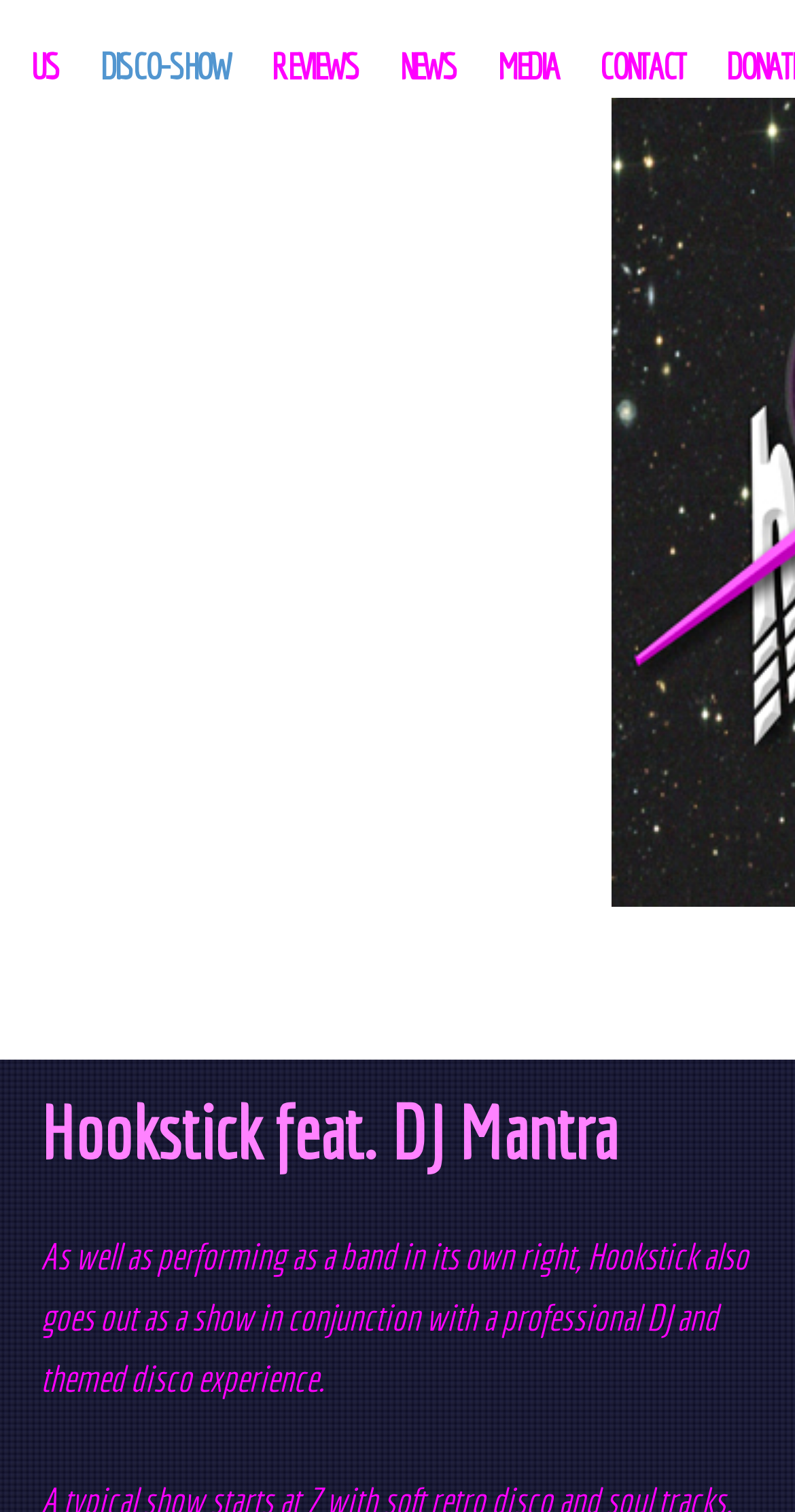Calculate the bounding box coordinates for the UI element based on the following description: "CONTACT". Ensure the coordinates are four float numbers between 0 and 1, i.e., [left, top, right, bottom].

[0.754, 0.03, 0.862, 0.058]